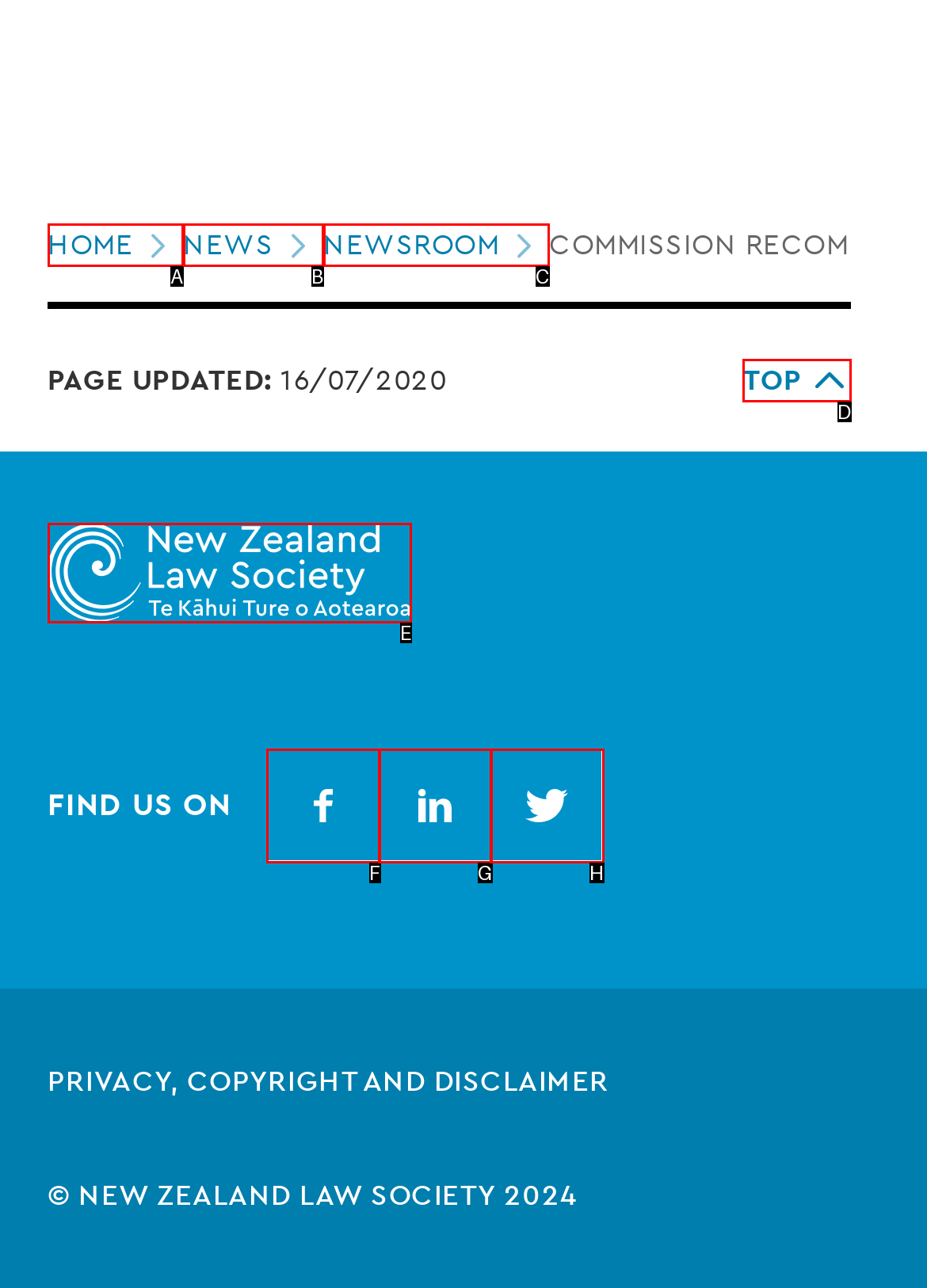Identify the correct choice to execute this task: go to top
Respond with the letter corresponding to the right option from the available choices.

D